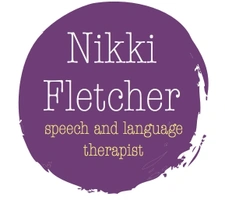What is written below Nikki Fletcher's name?
Please answer the question with a detailed response using the information from the screenshot.

The caption explicitly states that below Nikki Fletcher's name, her professional title 'speech and language therapist' is written in a smaller font, indicating her area of expertise.